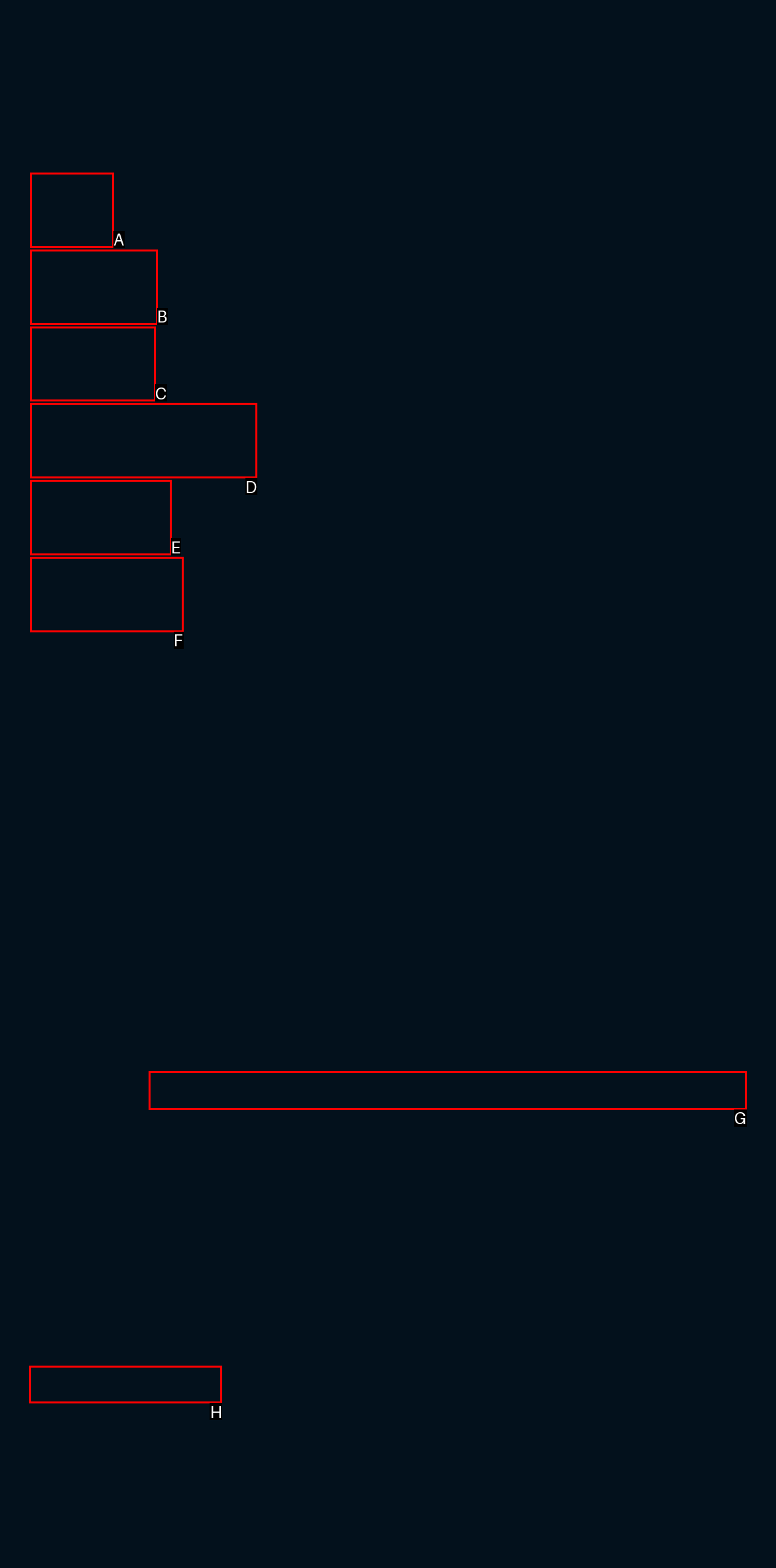Point out the correct UI element to click to carry out this instruction: View the 'Contact Info'
Answer with the letter of the chosen option from the provided choices directly.

H